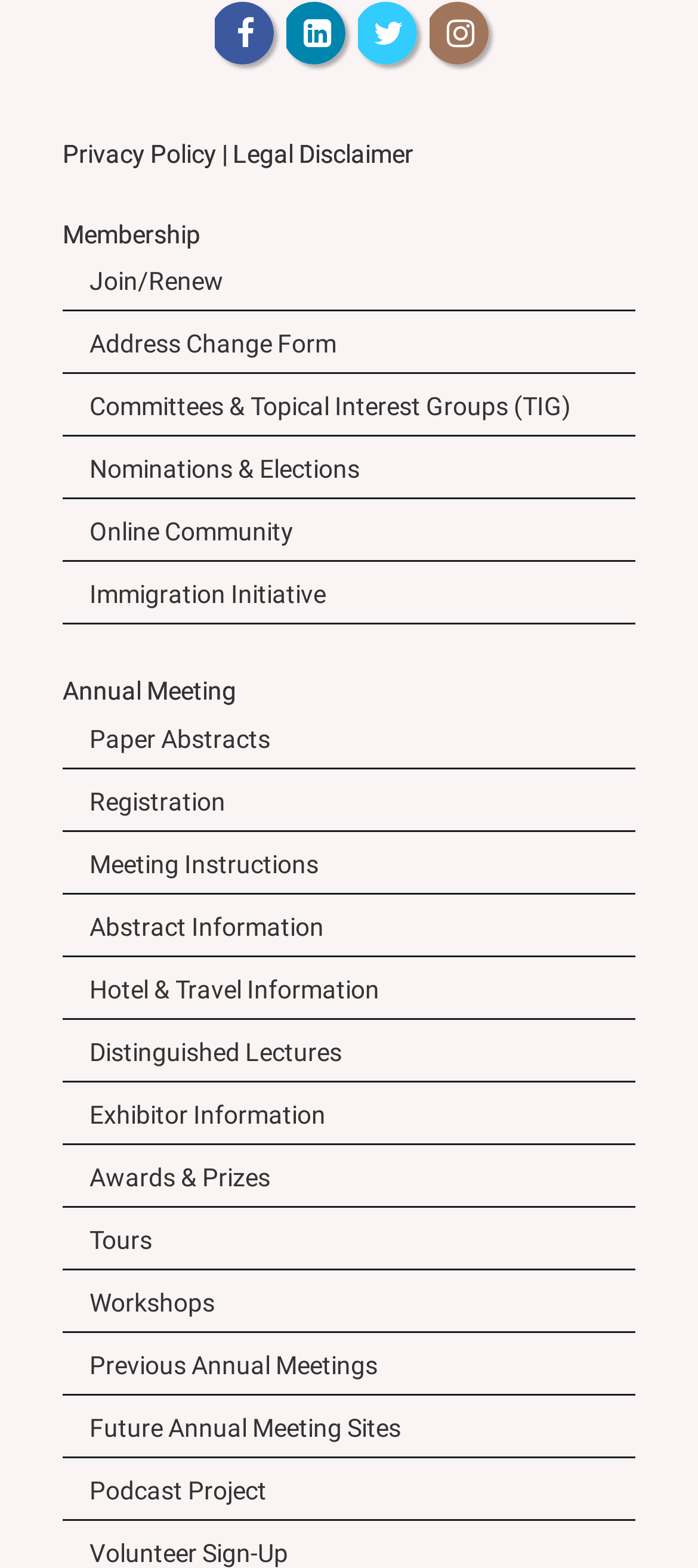Identify and provide the bounding box coordinates of the UI element described: "Join/Renew". The coordinates should be formatted as [left, top, right, bottom], with each number being a float between 0 and 1.

[0.09, 0.159, 0.91, 0.198]